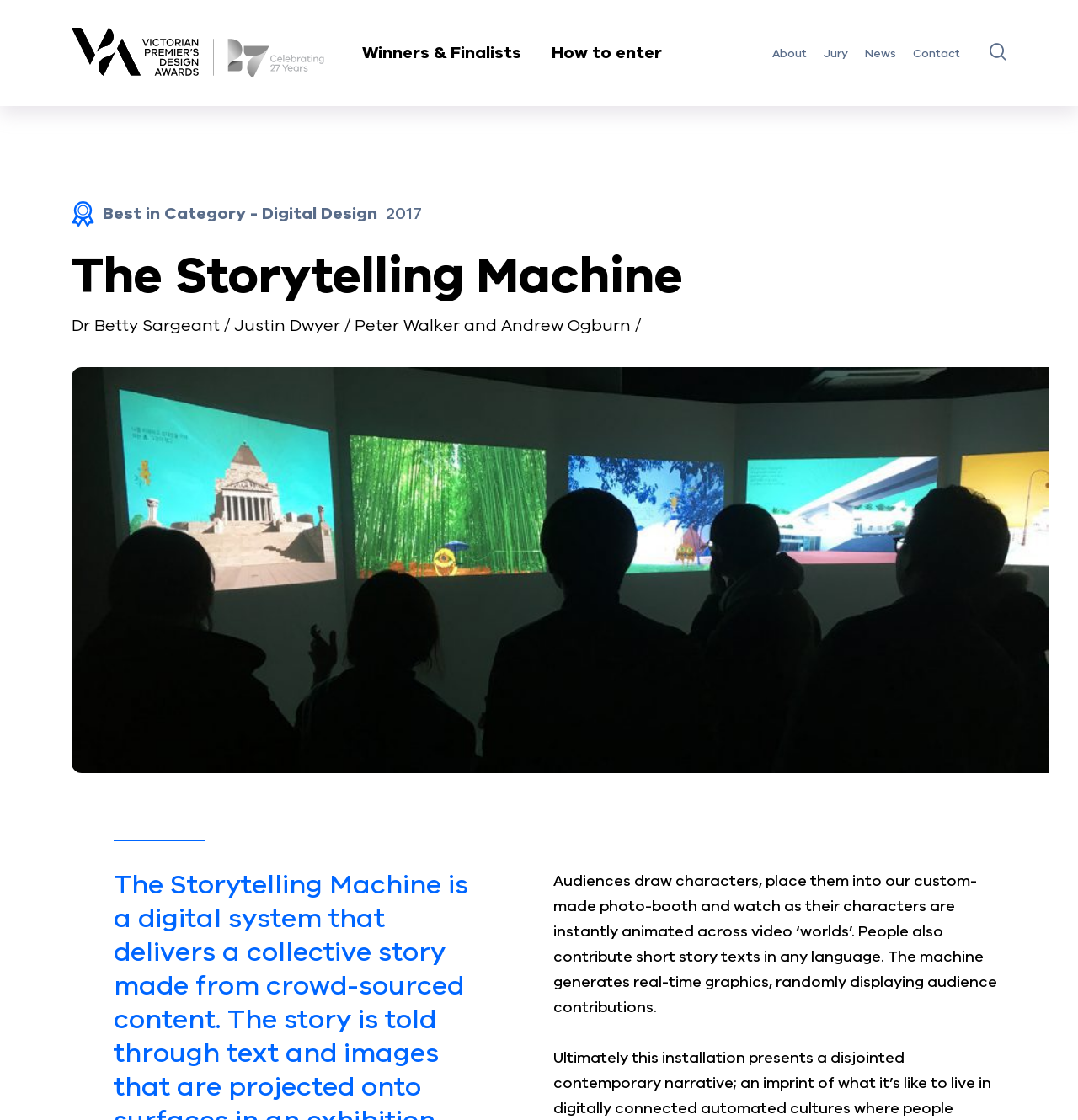Offer a comprehensive description of the webpage’s content and structure.

The webpage is about the Victorian Premier's Design Awards, established by the Victorian Government in 1996. At the top left of the page, there is a link to the Victorian Premier Design Awards, accompanied by an image with the same name. Below this, there are five links in a row, including "Winners & Finalists", "How to enter", "About", "Jury", and "News", followed by a "Contact" link. 

To the right of the top-left image, there is a small image with no description. Below this, there are two lines of text, with "Best in Category - Digital Design" on the left and "2017" on the right. 

The main heading, "The Storytelling Machine", is located below the top-left image and spans across the page. Underneath the heading, there is a line of text describing the creators of the storytelling machine. 

At the bottom of the page, there is a long paragraph describing how the storytelling machine works, where audiences can create characters, contribute short story texts, and watch as their characters are animated across video worlds.